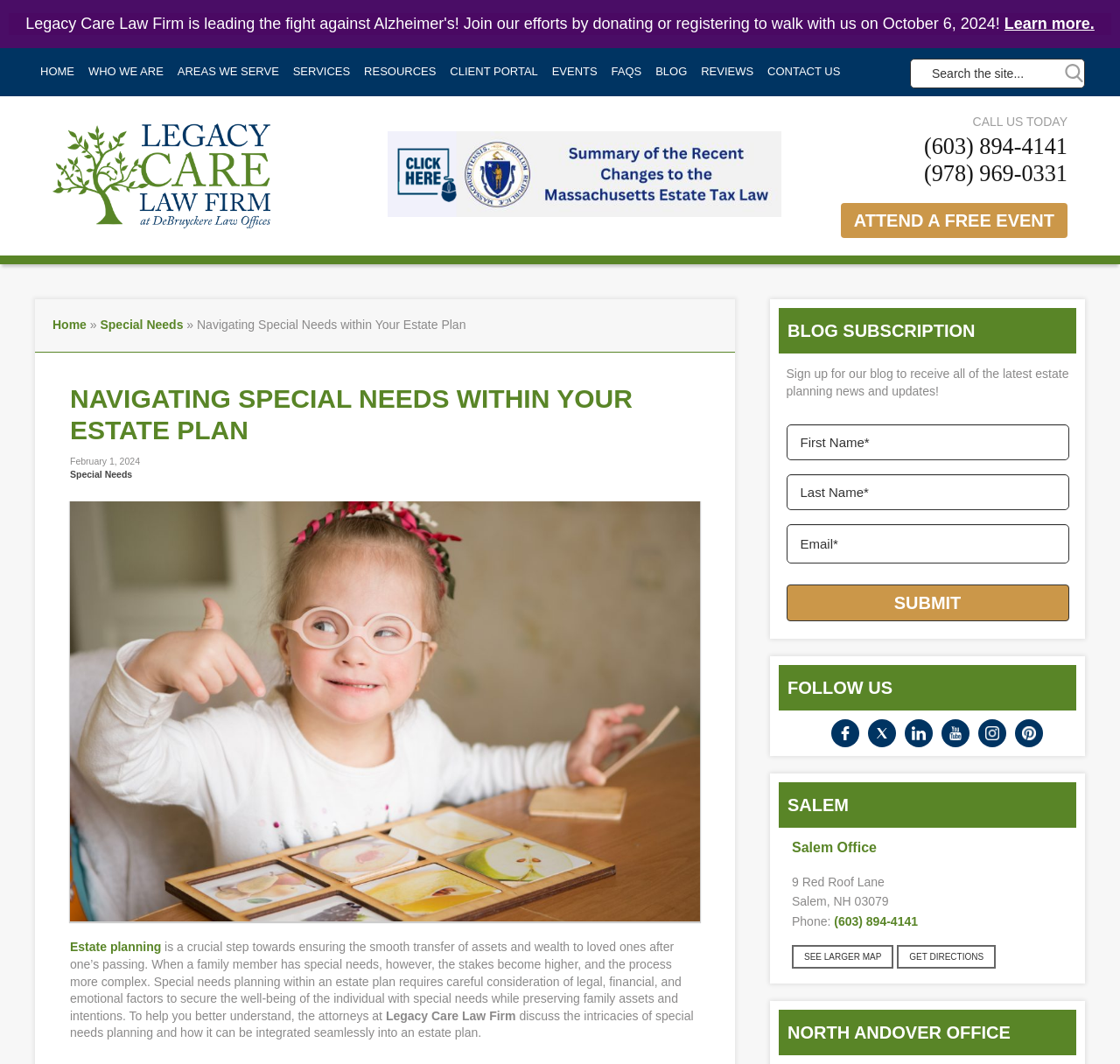Please find the bounding box coordinates for the clickable element needed to perform this instruction: "Subscribe to the blog".

[0.702, 0.399, 0.954, 0.433]